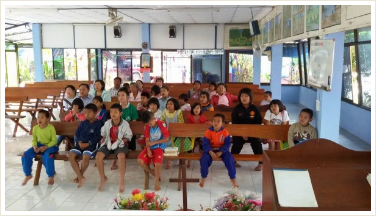What is the purpose of the gathering?
Using the details from the image, give an elaborate explanation to answer the question.

The image captures a moment during a worship session, as noted in the accompanying text, where Ploy led the songs of worship while Pastor Boontaa shared messages from God’s Word, highlighting a meaningful day of spiritual engagement for the participants.